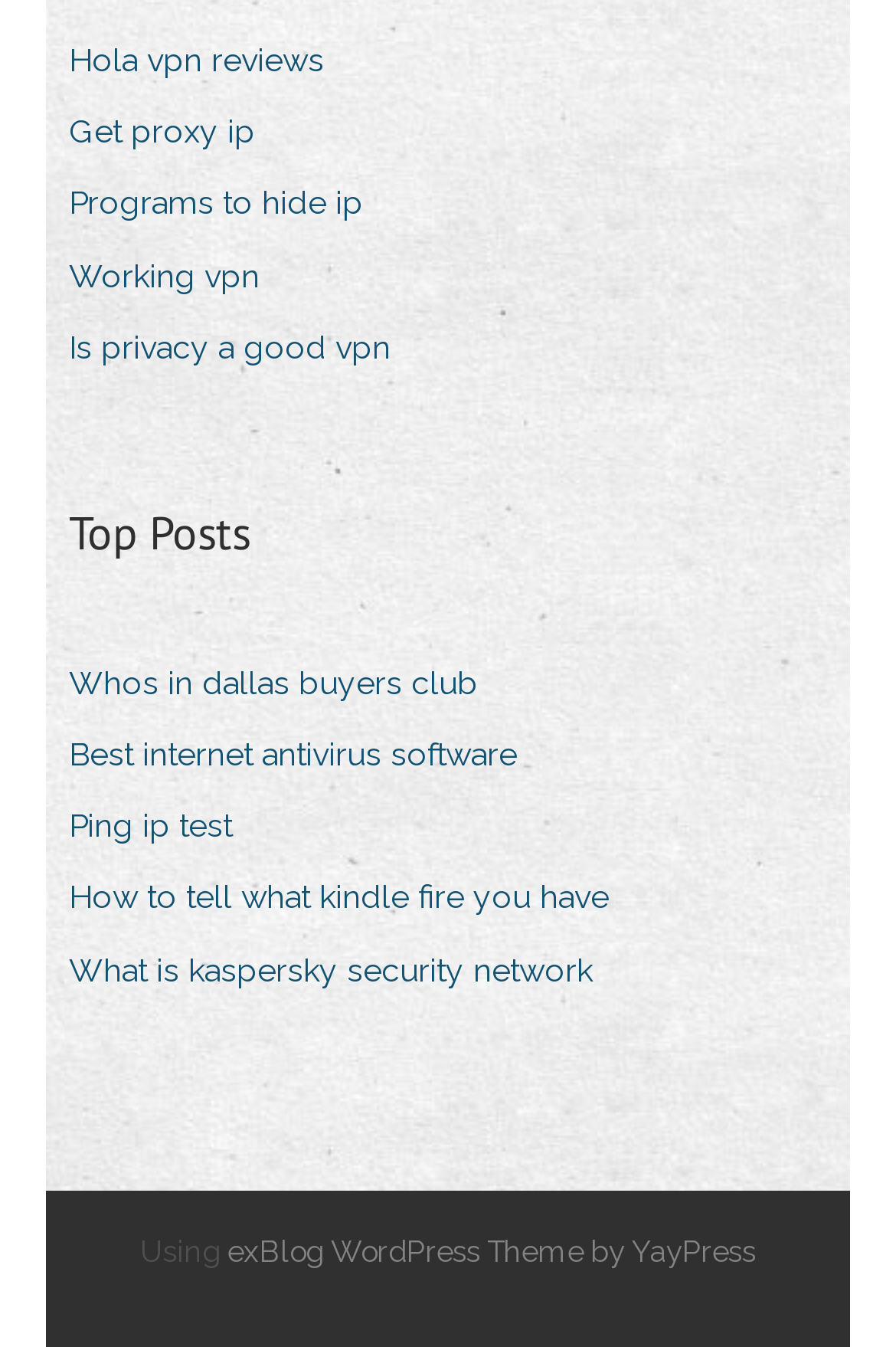What is the category of the posts listed? Based on the image, give a response in one word or a short phrase.

Technology and software